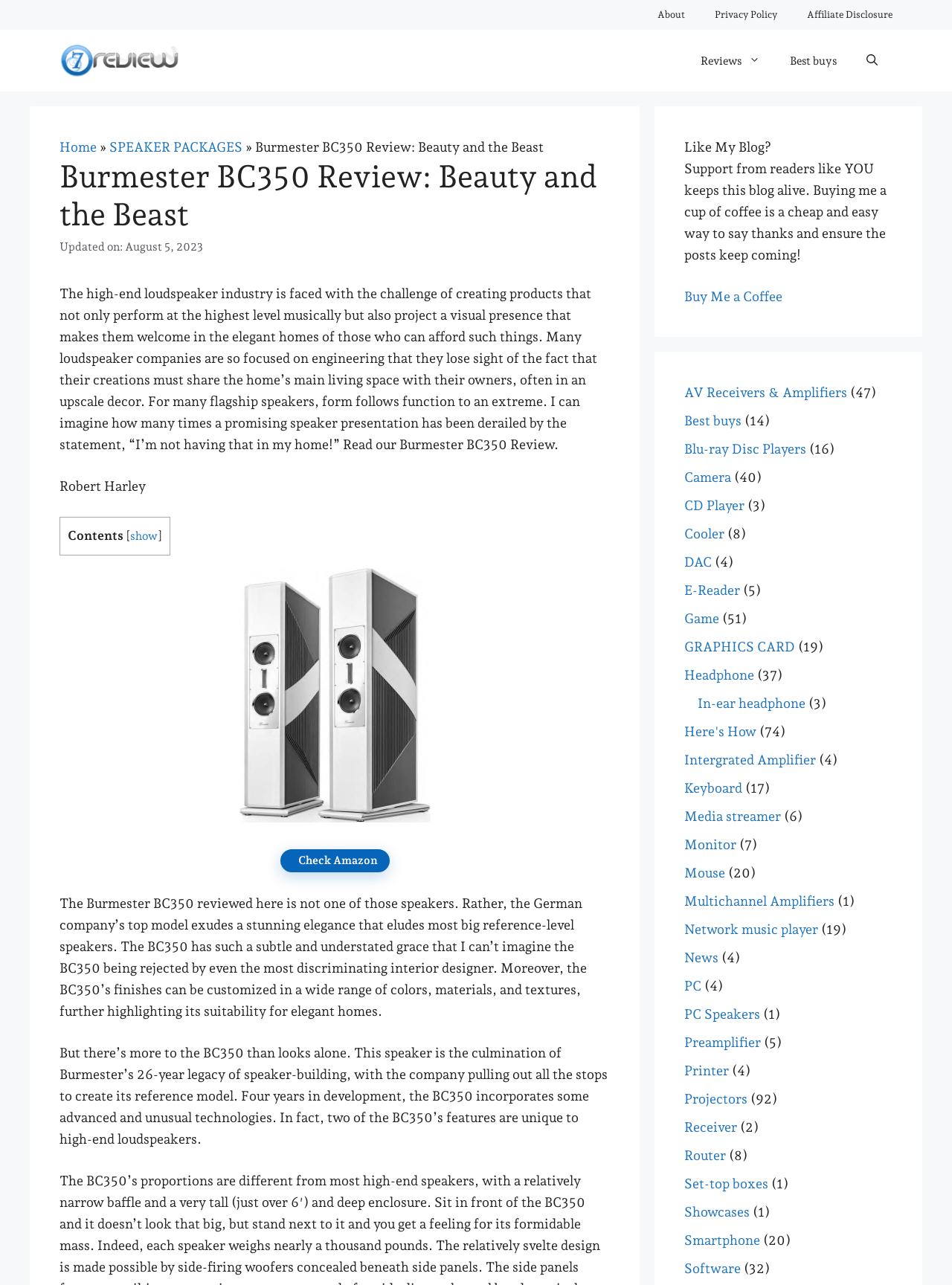Provide the bounding box coordinates, formatted as (top-left x, top-left y, bottom-right x, bottom-right y), with all values being floating point numbers between 0 and 1. Identify the bounding box of the UI element that matches the description: Blu-ray Disc Players

[0.719, 0.343, 0.847, 0.355]